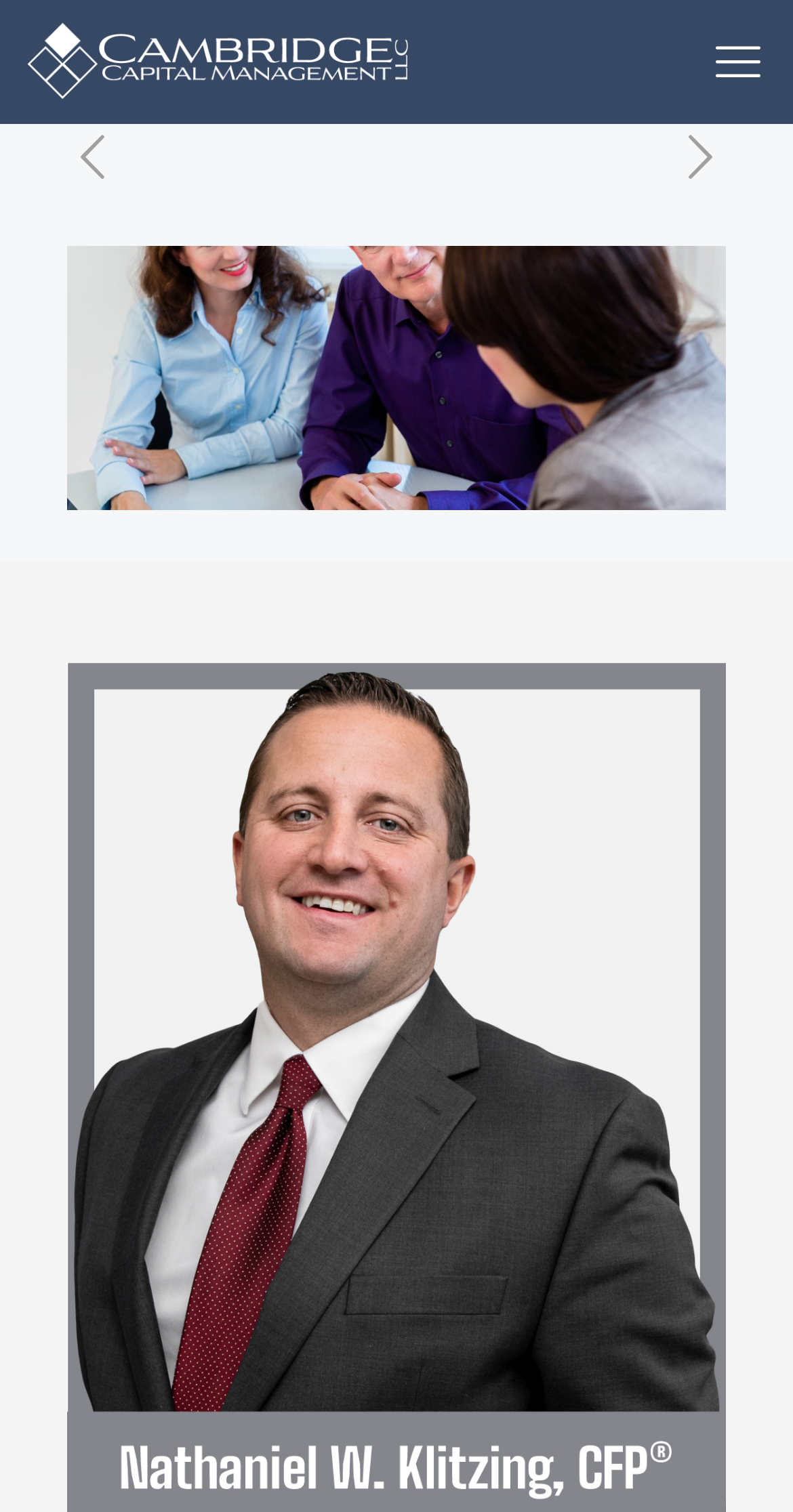Answer the question using only a single word or phrase: 
How many navigation links are in the mobile menu?

2